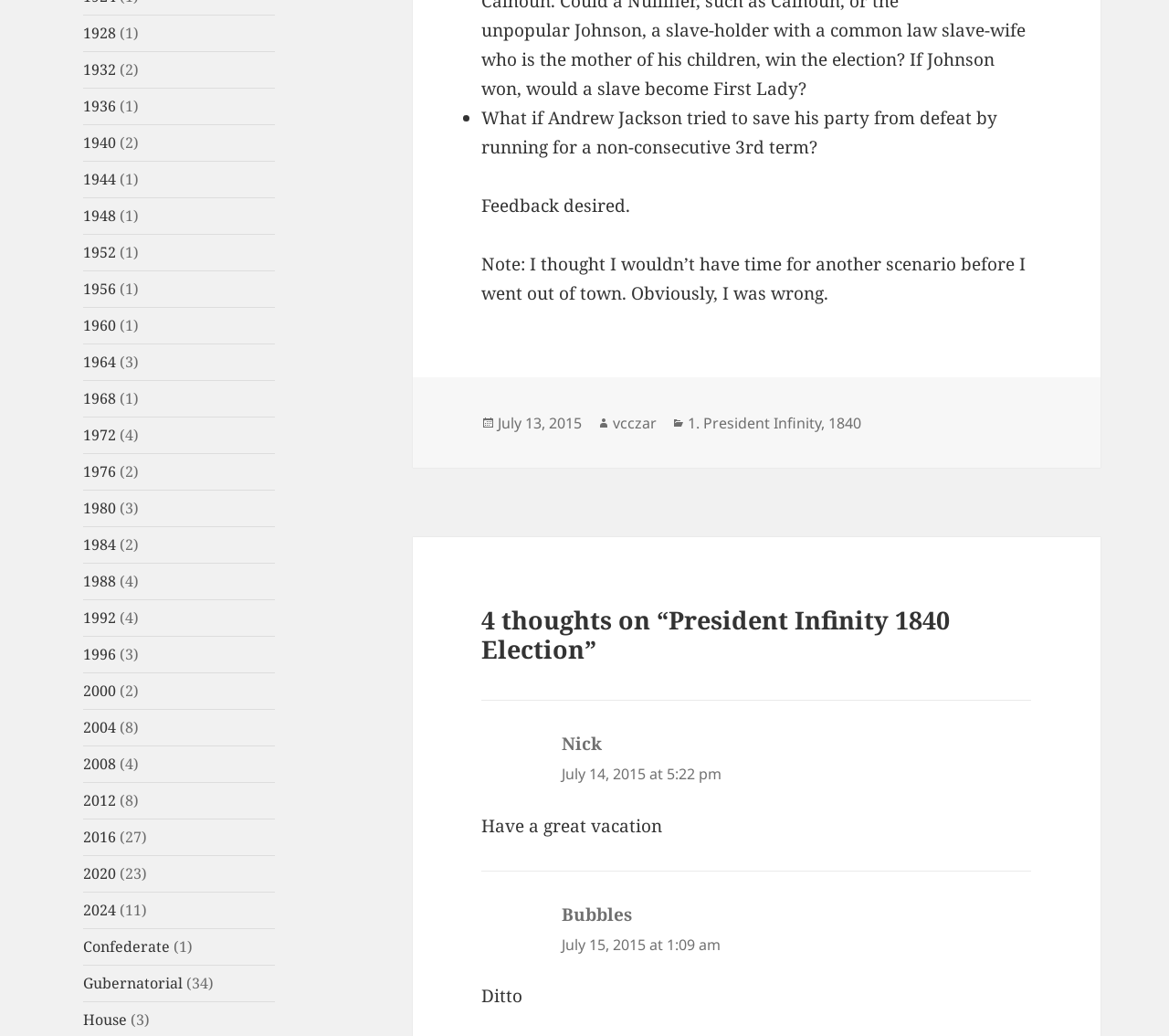Provide a thorough and detailed response to the question by examining the image: 
What is the author of the post 'President Infinity 1840 Election'?

The author of the post is mentioned in the footer section of the webpage, where it says 'Author: vcczar'.